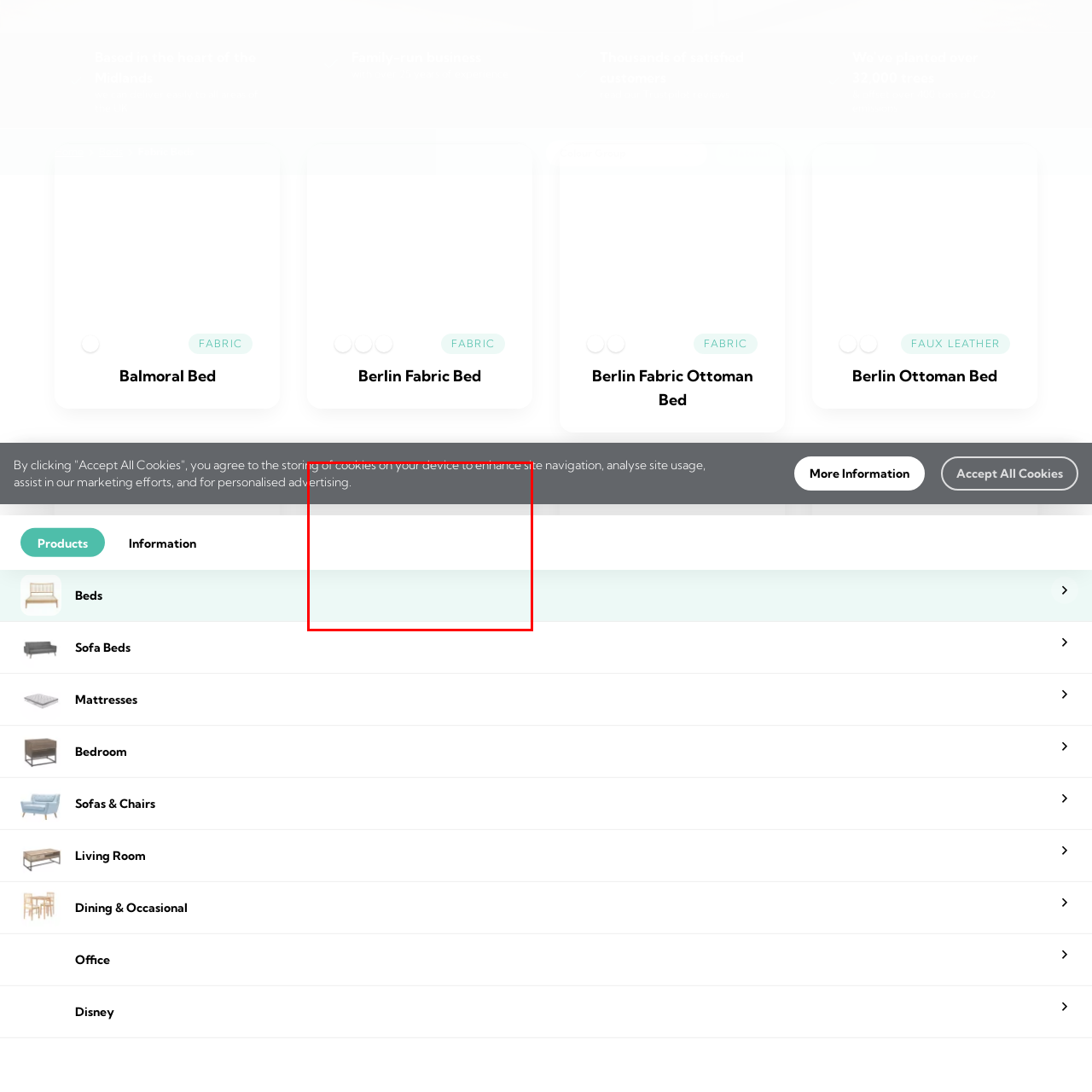Give a detailed account of the visual elements present in the image highlighted by the red border.

The image prominently features the "Berlin Fabric Bed," showcasing its refined design and appealing aesthetics. Positioned within a product listing, the bed exemplifies a modern style, crafted from quality materials to ensure comfort and durability. The visual presentation highlights the bed's structure, emphasizing its fabric texture, colors, and overall elegance. Located in the section dedicated to various bed options, this image invites customers to explore their choices in home furnishings, especially focusing on stylish bedroom solutions. The "Berlin Fabric Bed" is particularly noted for enhancing bedroom decor with its contemporary appeal.